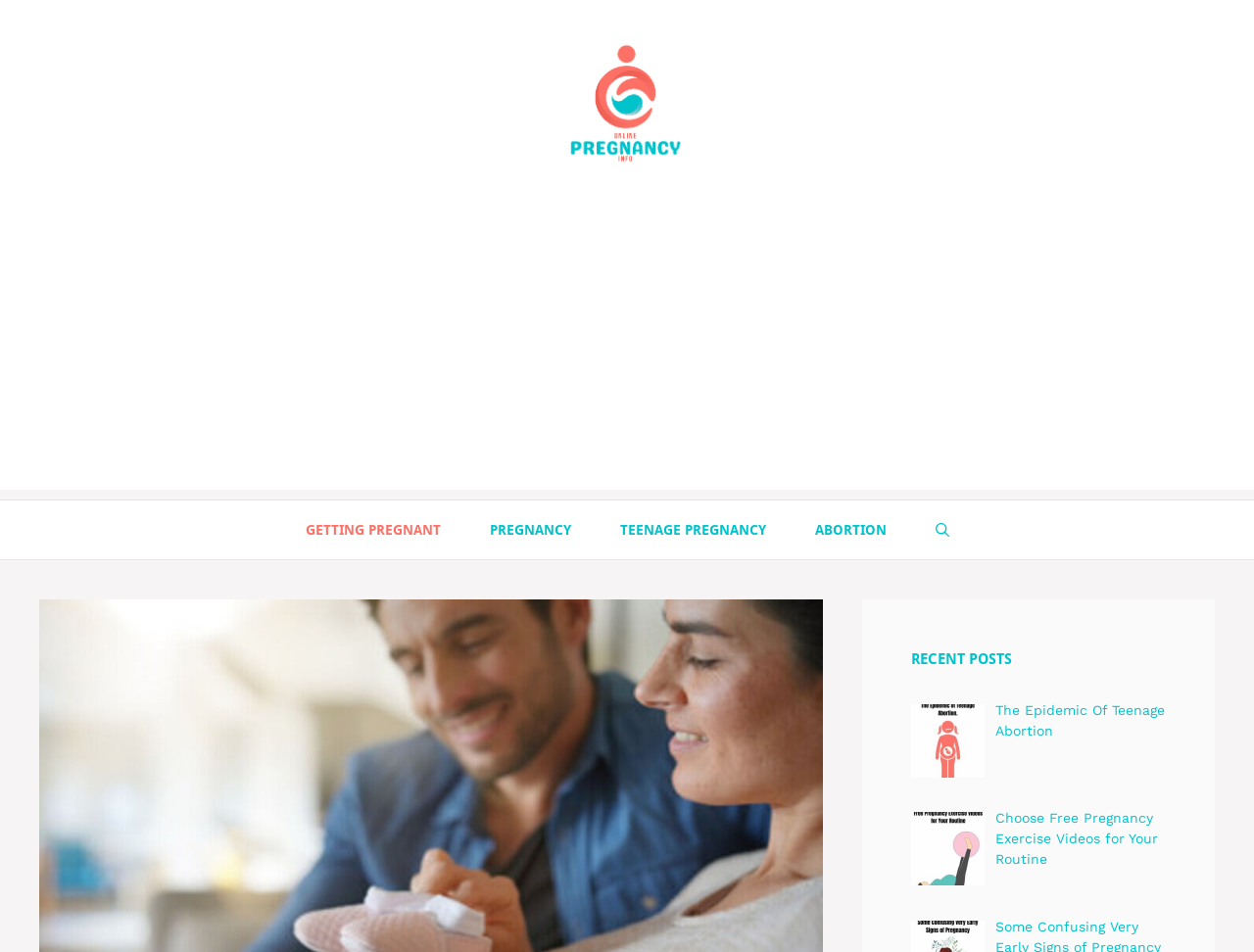Kindly determine the bounding box coordinates for the clickable area to achieve the given instruction: "click on the Online Pregnancy Info link".

[0.449, 0.096, 0.551, 0.117]